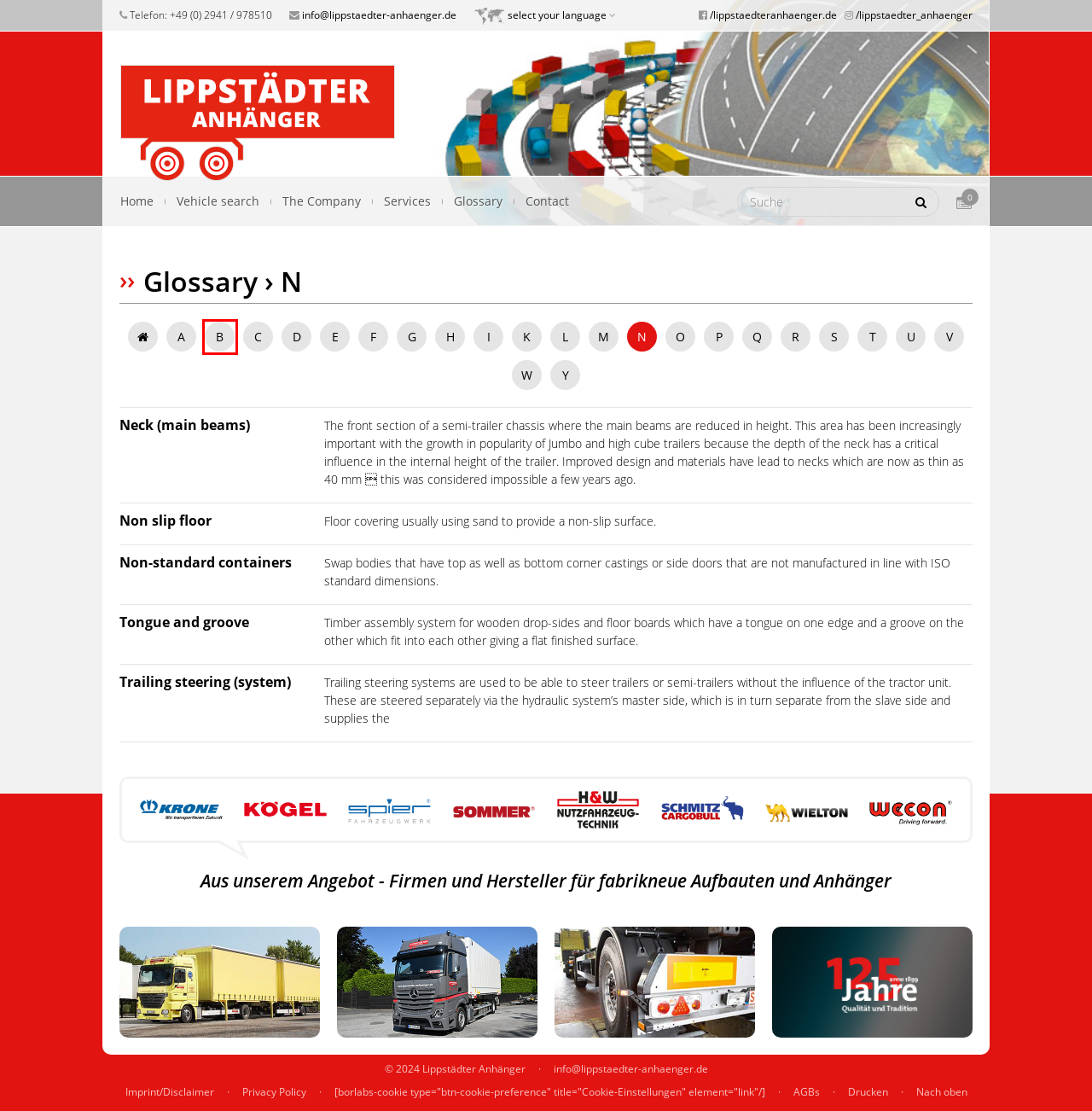You have a screenshot of a webpage with a red bounding box around an element. Choose the best matching webpage description that would appear after clicking the highlighted element. Here are the candidates:
A. B - Lippstädter Anhänger
B. L - Lippstädter Anhänger
C. Q - Lippstädter Anhänger
D. R - Lippstädter Anhänger
E. Services - Lippstädter Anhänger
F. E - Lippstädter Anhänger
G. M - Lippstädter Anhänger
H. Privacy Policy - Lippstädter Anhänger

A